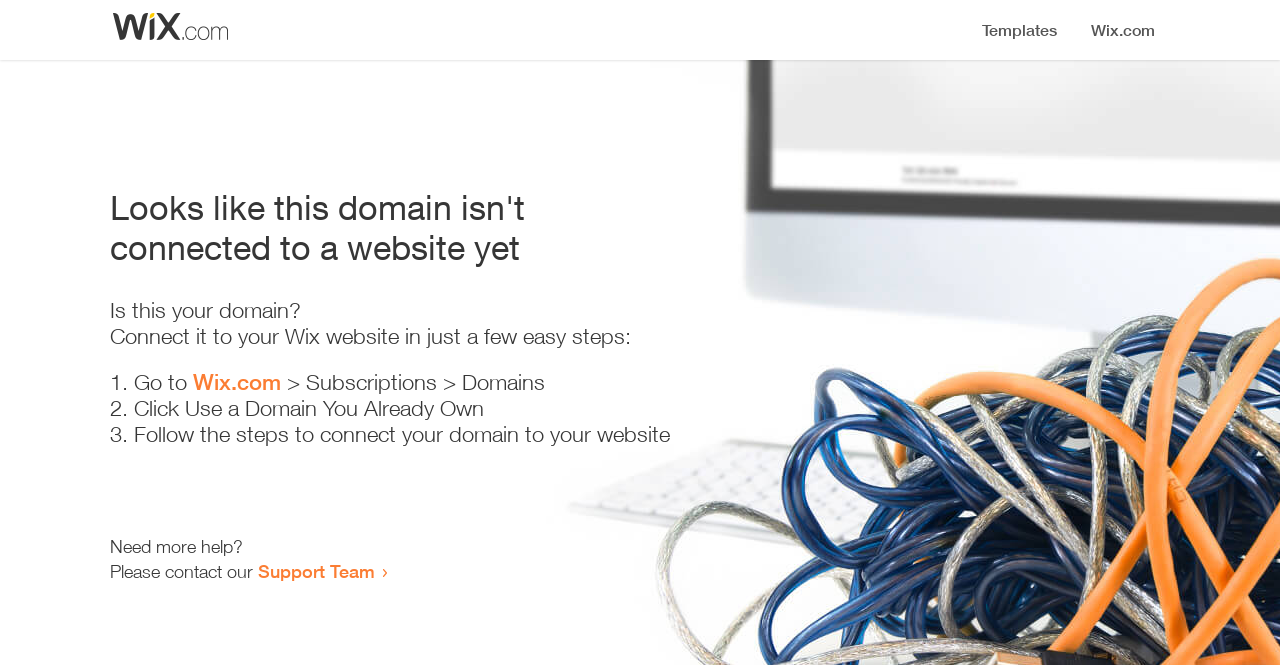Provide the bounding box coordinates of the HTML element this sentence describes: "Technology". The bounding box coordinates consist of four float numbers between 0 and 1, i.e., [left, top, right, bottom].

None